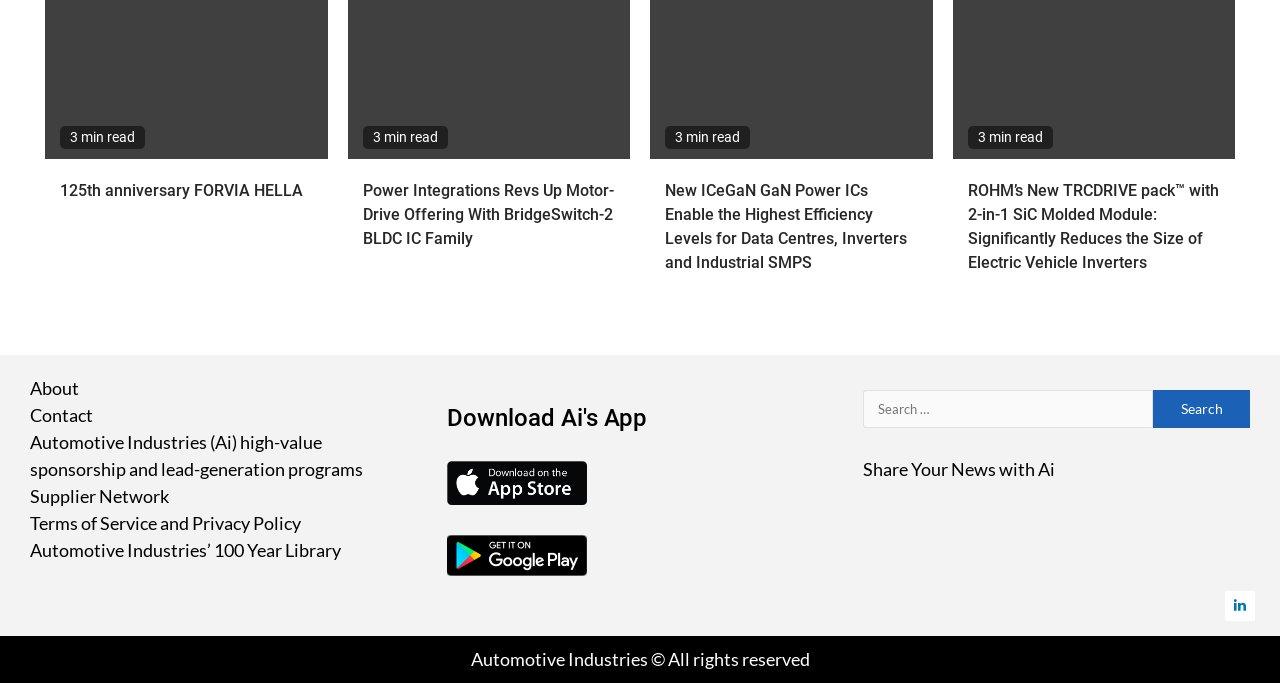Can you give a comprehensive explanation to the question given the content of the image?
What is the copyright information present at the bottom of the webpage?

The webpage contains a copyright information at the bottom, which states 'Automotive Industries © All rights reserved', indicating that the content of the webpage is owned by Automotive Industries and all rights are reserved.